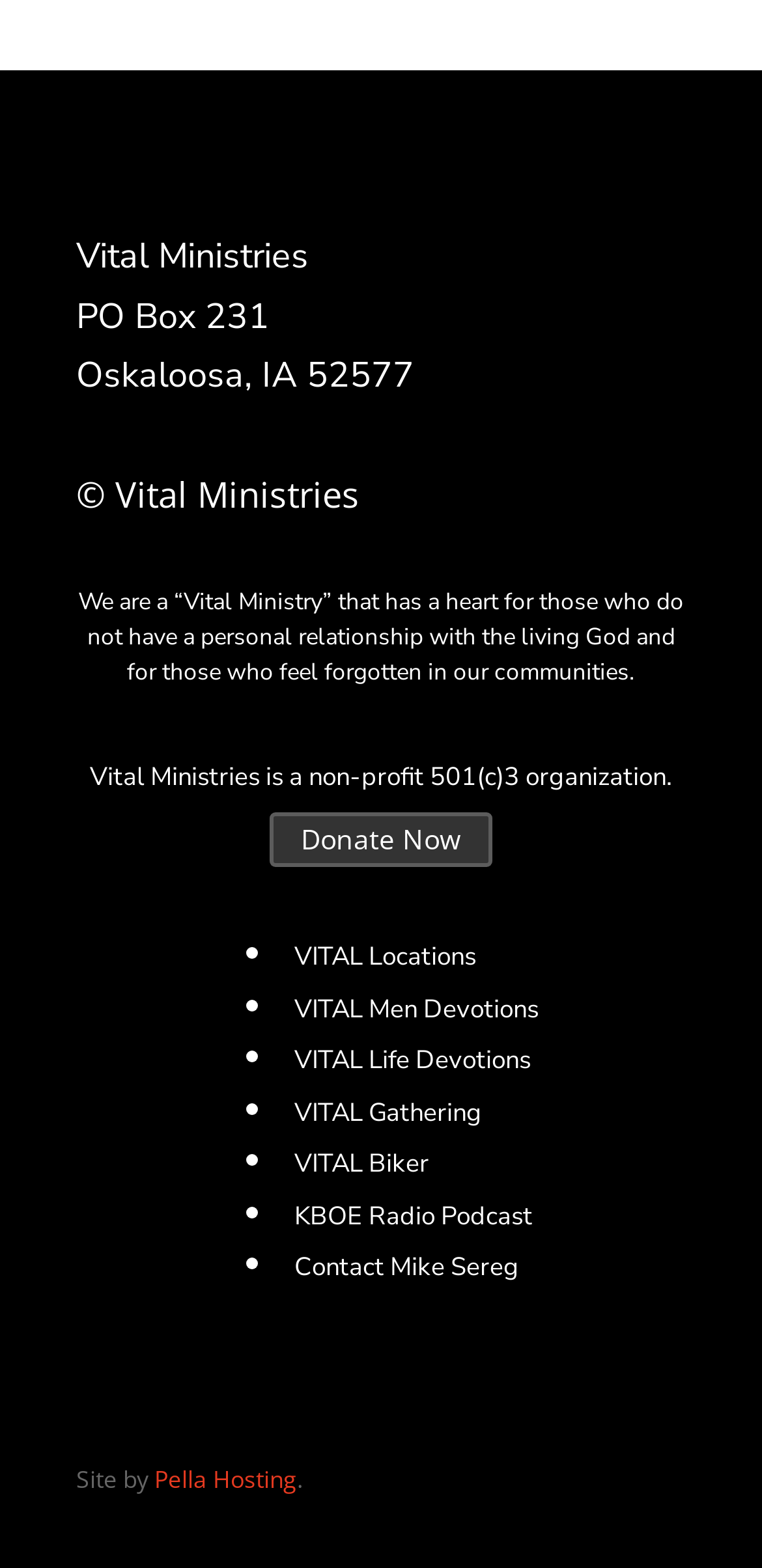Determine the coordinates of the bounding box for the clickable area needed to execute this instruction: "Click Donate Now".

[0.354, 0.518, 0.646, 0.553]